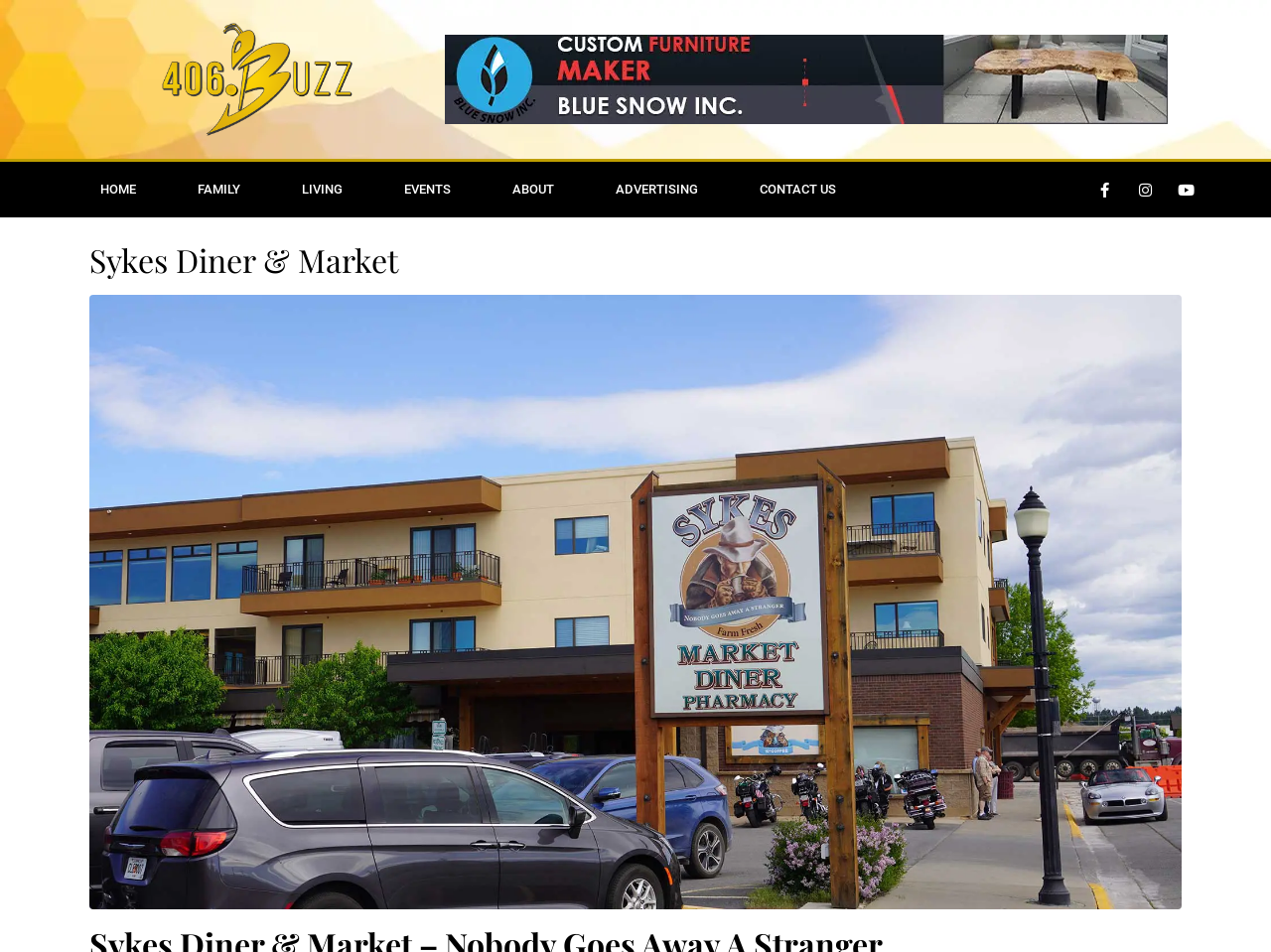Please specify the bounding box coordinates for the clickable region that will help you carry out the instruction: "Search for UN data and resources".

None